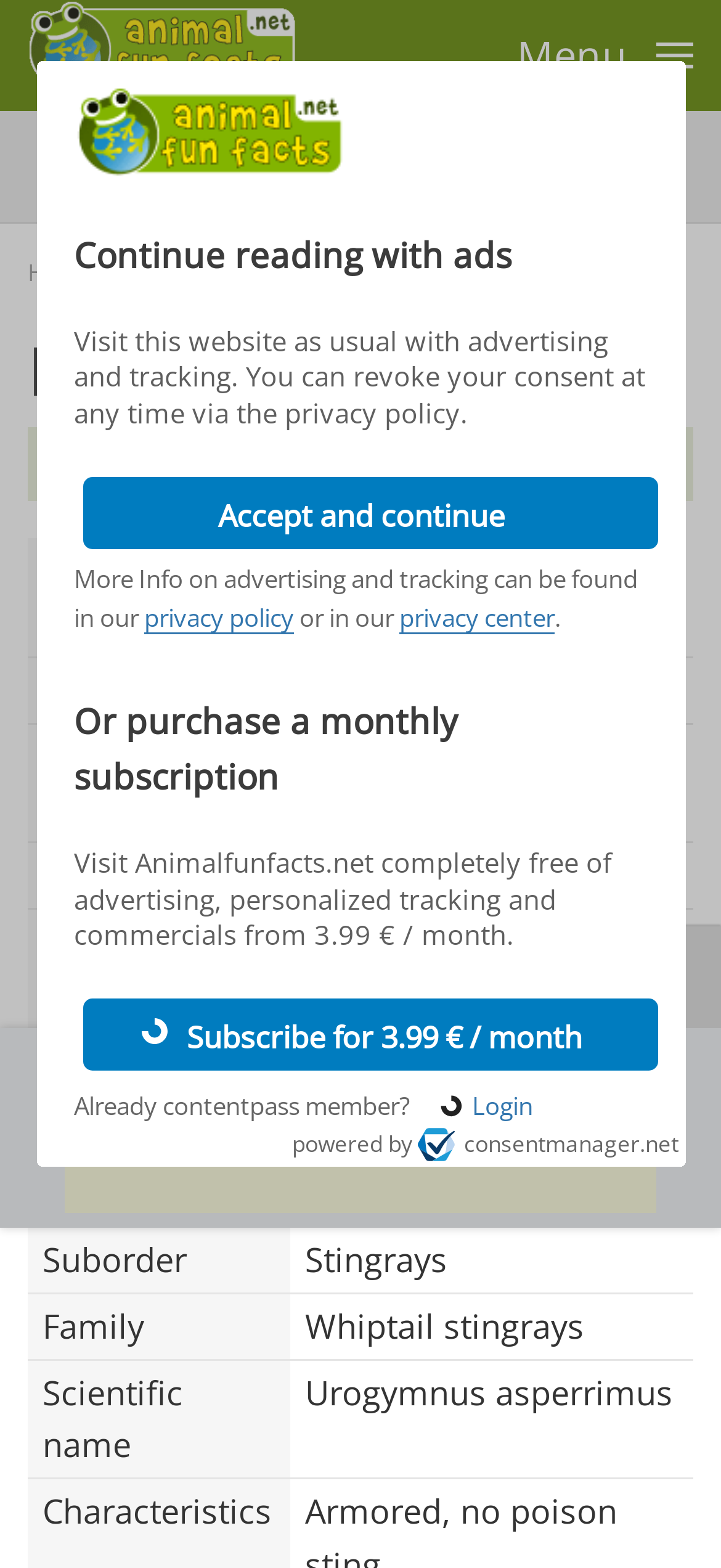Please reply to the following question with a single word or a short phrase:
What is the habitat of the Porcupine Ray?

Red Sea, Indo-Pacific